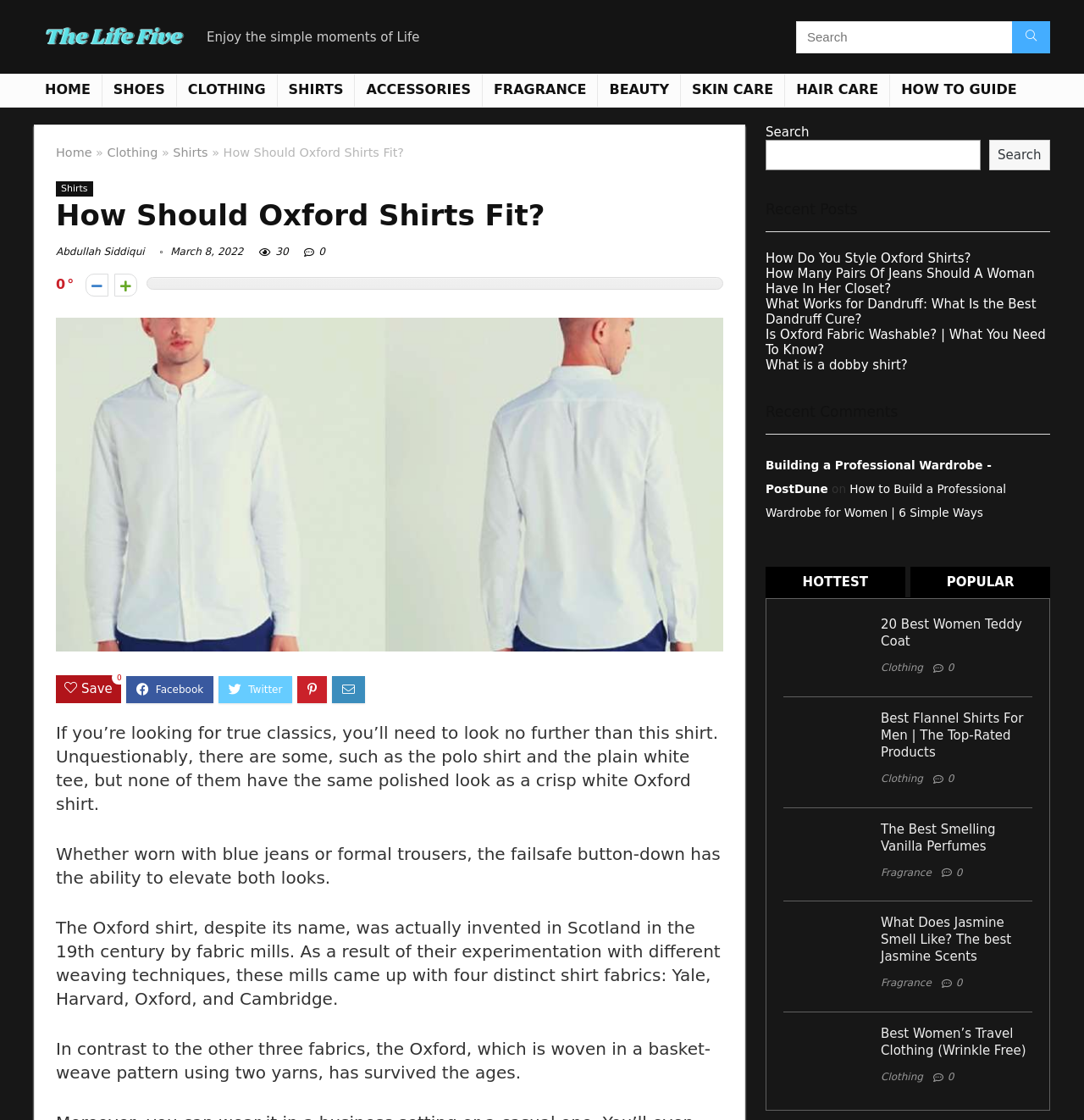Please locate the bounding box coordinates of the region I need to click to follow this instruction: "View the 'Recent Posts'".

[0.706, 0.179, 0.969, 0.207]